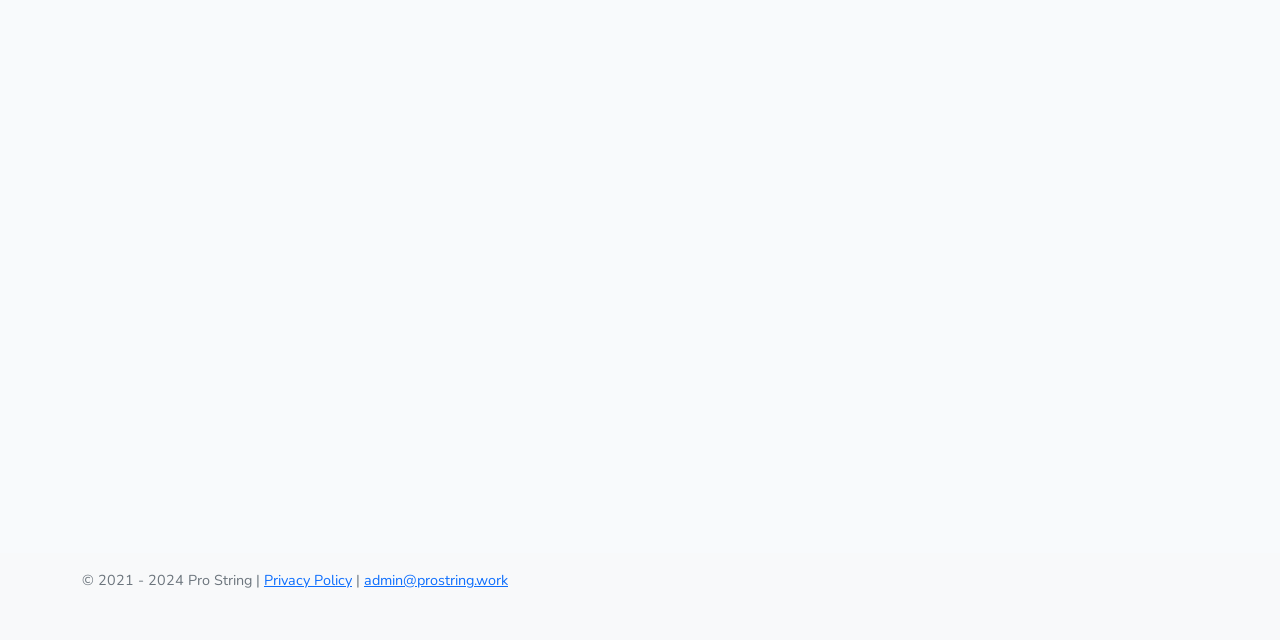Calculate the bounding box coordinates for the UI element based on the following description: "admin@prostring.work". Ensure the coordinates are four float numbers between 0 and 1, i.e., [left, top, right, bottom].

[0.284, 0.891, 0.397, 0.922]